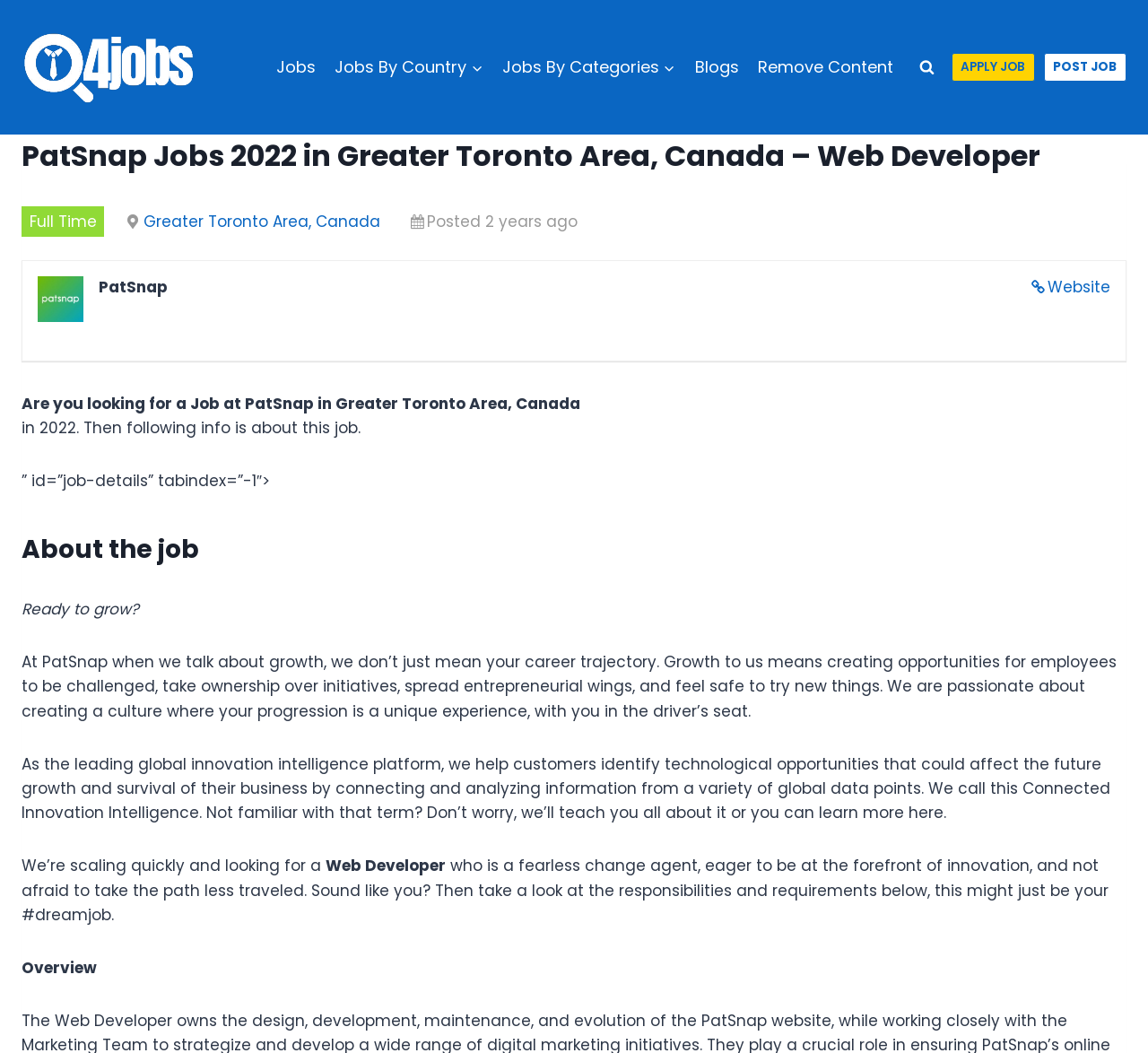Please identify the primary heading of the webpage and give its text content.

PatSnap Jobs 2022 in Greater Toronto Area, Canada – Web Developer